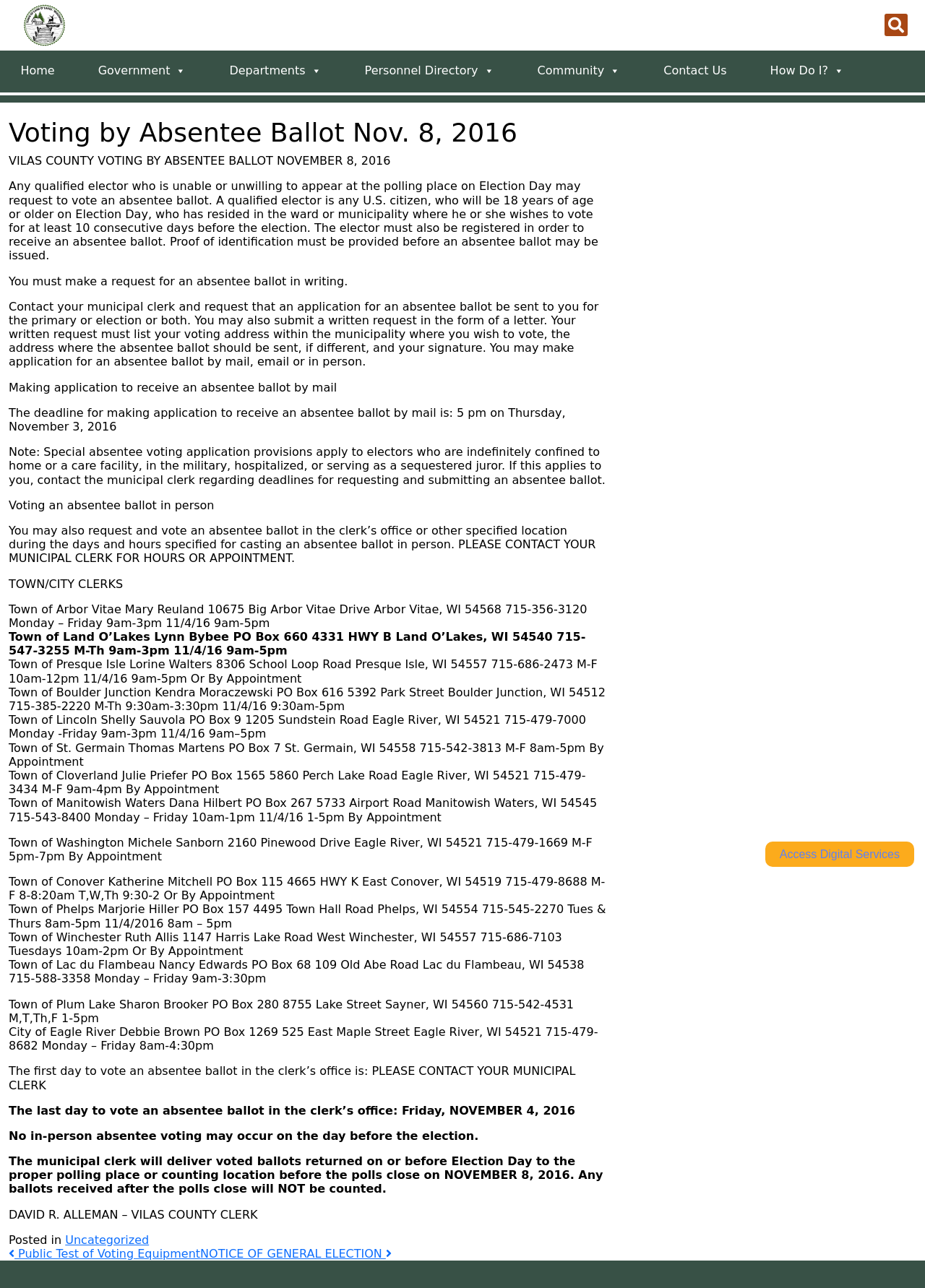Find the bounding box coordinates for the area that must be clicked to perform this action: "Contact Us".

[0.71, 0.044, 0.793, 0.066]